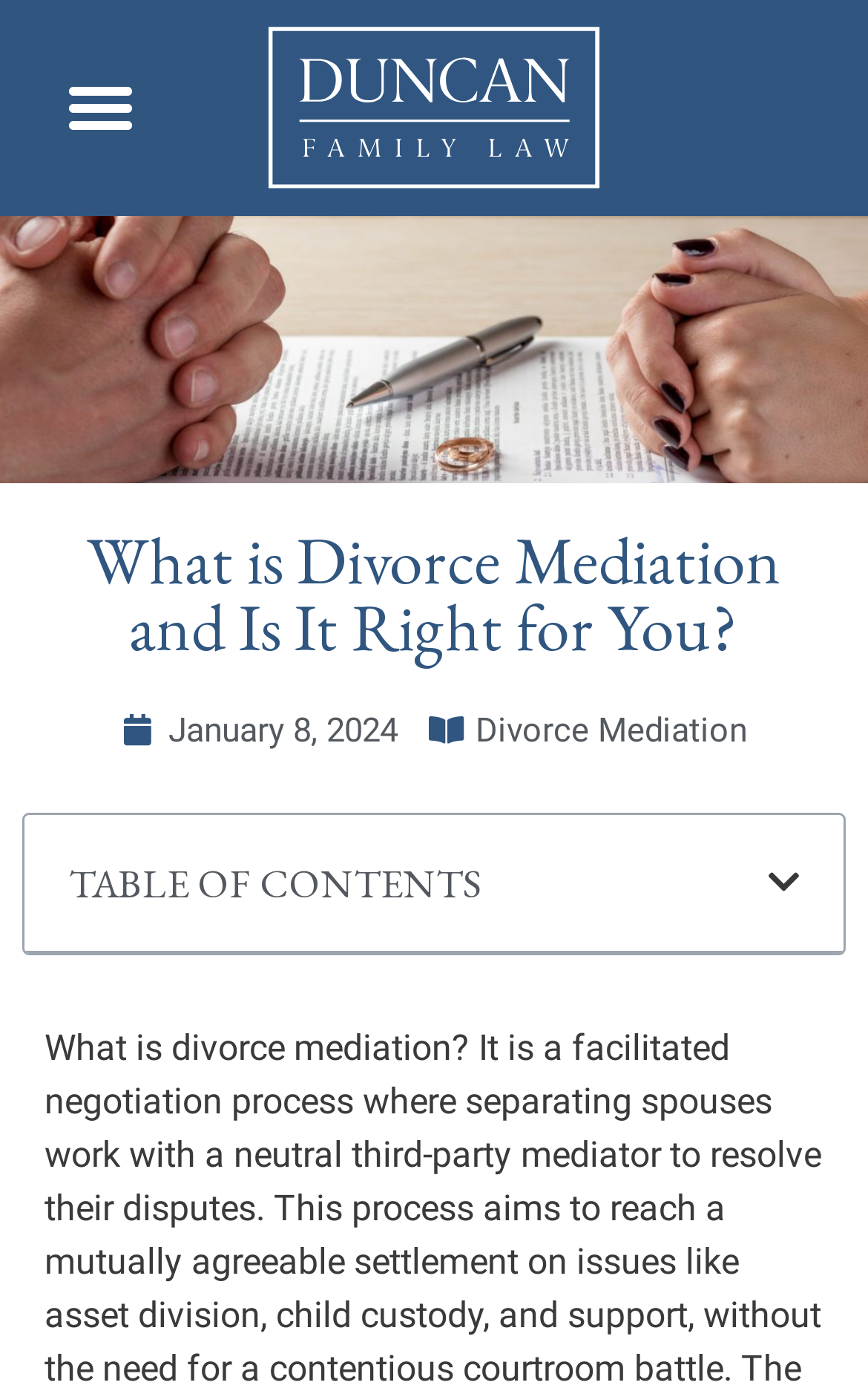What is the purpose of the button 'Open table of contents'?
Use the image to give a comprehensive and detailed response to the question.

I inferred the purpose of the button 'Open table of contents' by looking at its text and its position near the heading 'TABLE OF CONTENTS', which suggests that it is used to open or expand the table of contents.